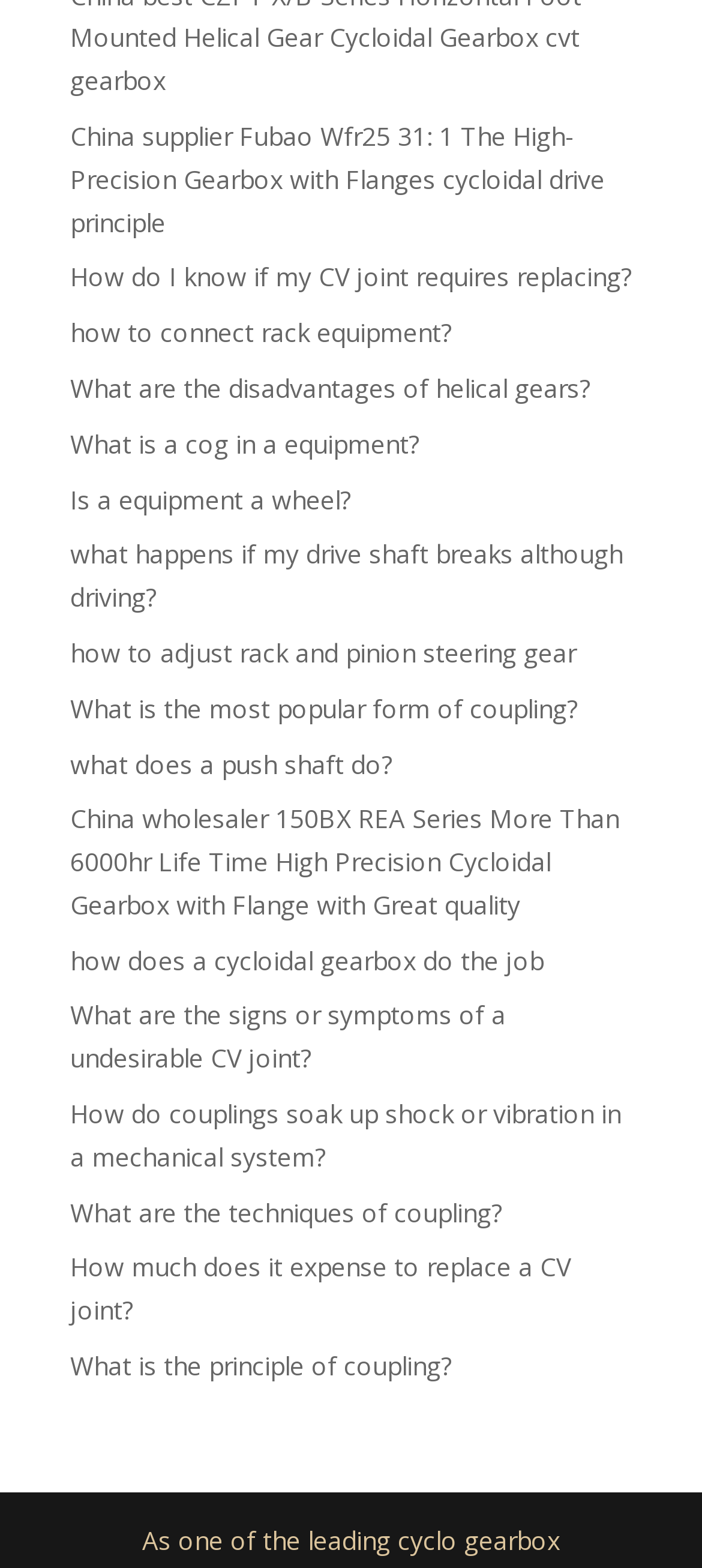Show the bounding box coordinates for the HTML element described as: "Is a equipment a wheel?".

[0.1, 0.307, 0.5, 0.329]